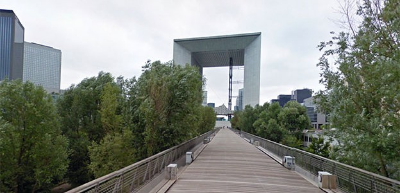Please give a short response to the question using one word or a phrase:
What is the purpose of the Grande Arche?

Symbolize the entry into the 21st century